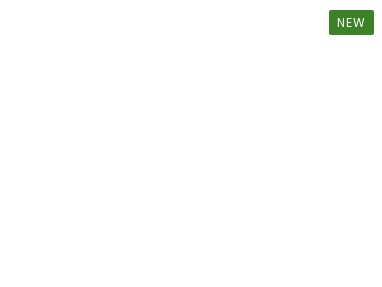Can you look at the image and give a comprehensive answer to the question:
How many bedrooms does the property have?

According to the property description, the property has 0 bedrooms, which is an important feature for buyers to consider.